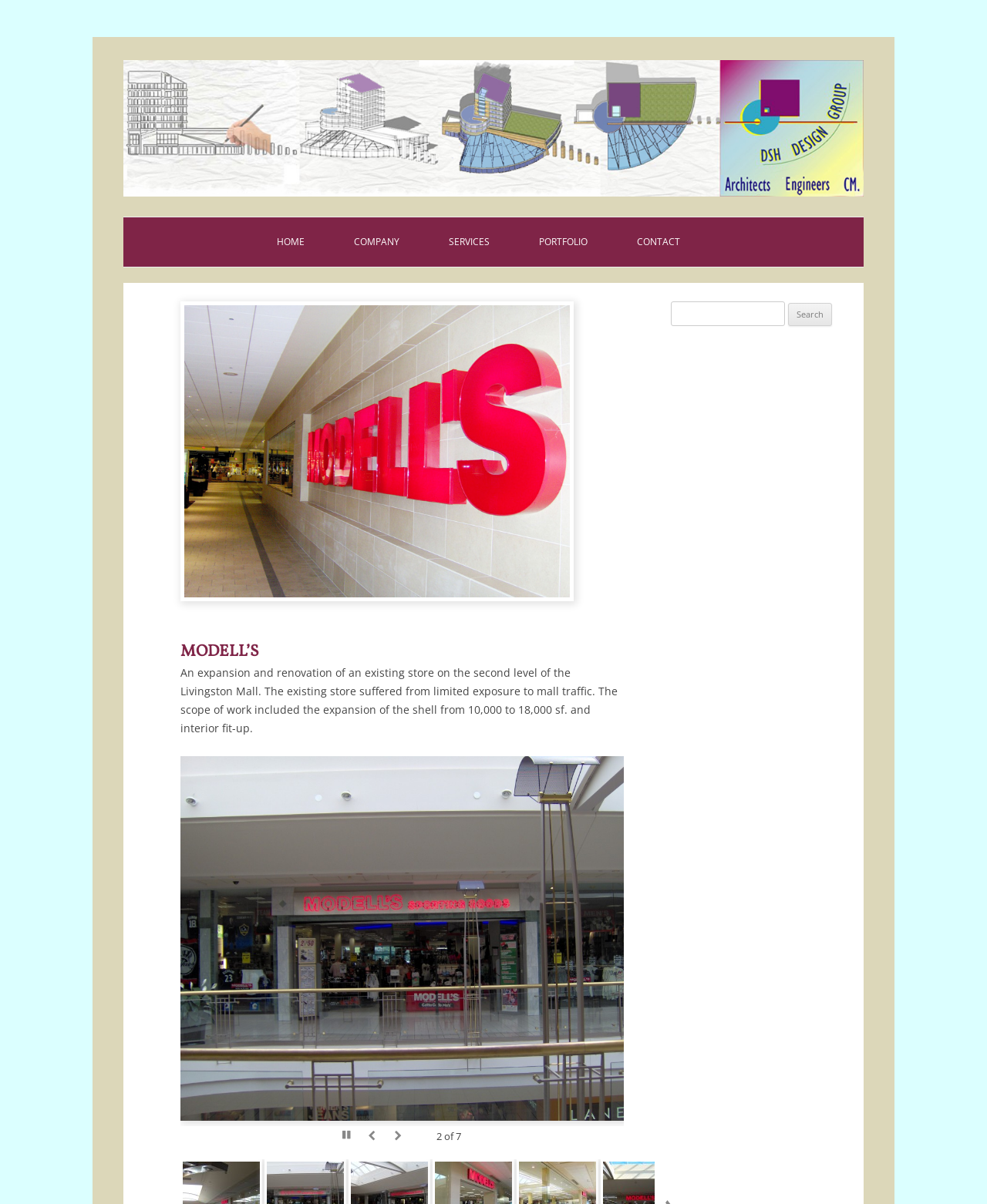Give a full account of the webpage's elements and their arrangement.

The webpage is about Modell's, a project by DSH Design Group. At the top, there is a heading "DSH DESIGN GROUP" with a link to the same name. Below it, there is another heading "ARCHITECTS | ENGINEERS | CM." 

On the top navigation bar, there are five links: "HOME", "COMPANY", "SERVICES", "PORTFOLIO", and "CONTACT", aligned horizontally from left to right. 

Below the navigation bar, there is a header section with an image "20-Modells.JPG" on the left and a heading "MODELL’S" on the right. 

Under the header section, there is a paragraph of text describing the Modell's project, which is an expansion and renovation of an existing store on the second level of the Livingston Mall. 

To the right of the text, there is an image "HPIM1625.JPG". Below the image, there are navigation links for a slideshow, including "Pause", "Prev", "Next", and a text indicating the current slide "2 of 7". 

On the right side of the page, there is a search box with a label "Search for:" and a button to submit the search query.